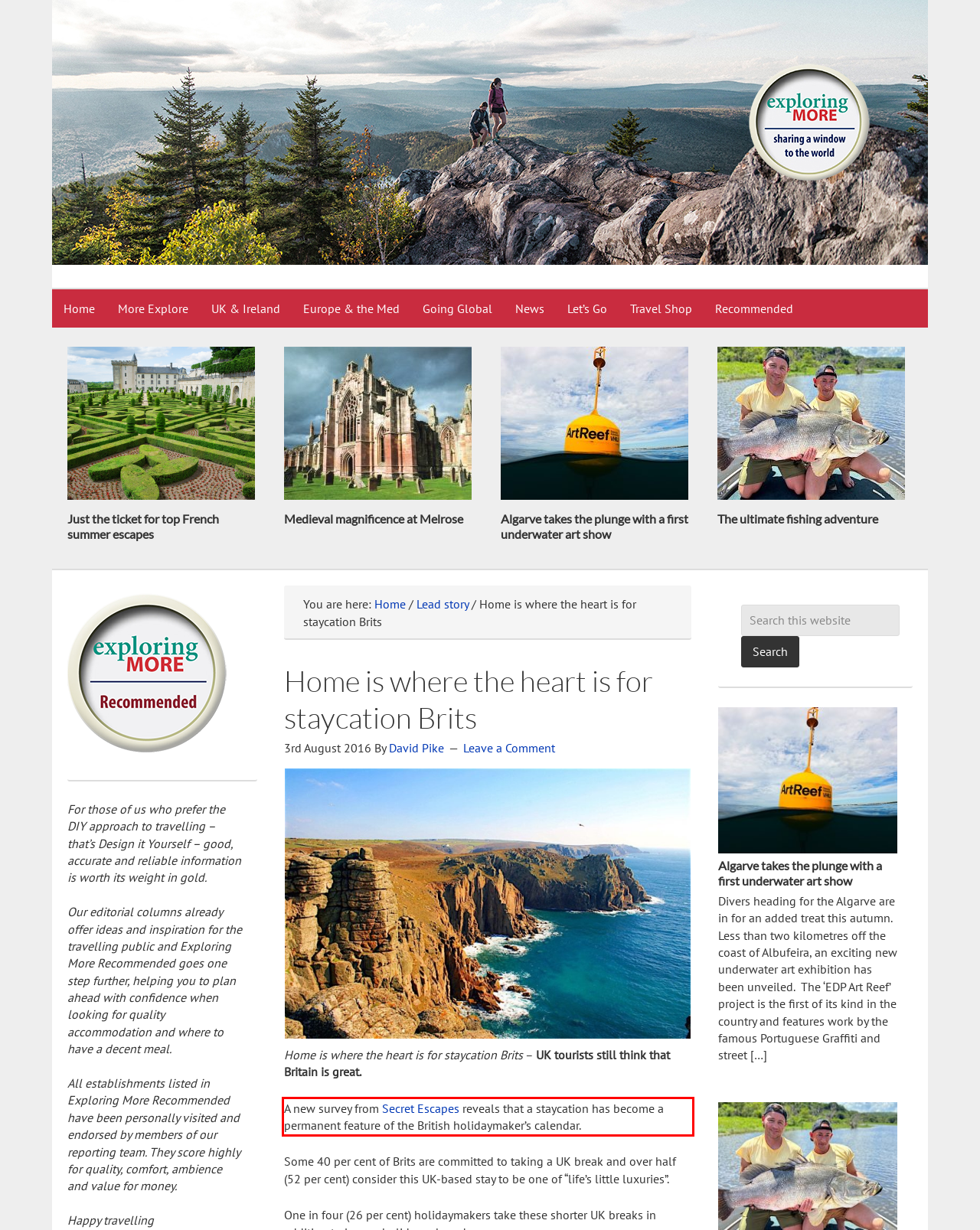With the given screenshot of a webpage, locate the red rectangle bounding box and extract the text content using OCR.

A new survey from Secret Escapes reveals that a staycation has become a permanent feature of the British holidaymaker’s calendar.